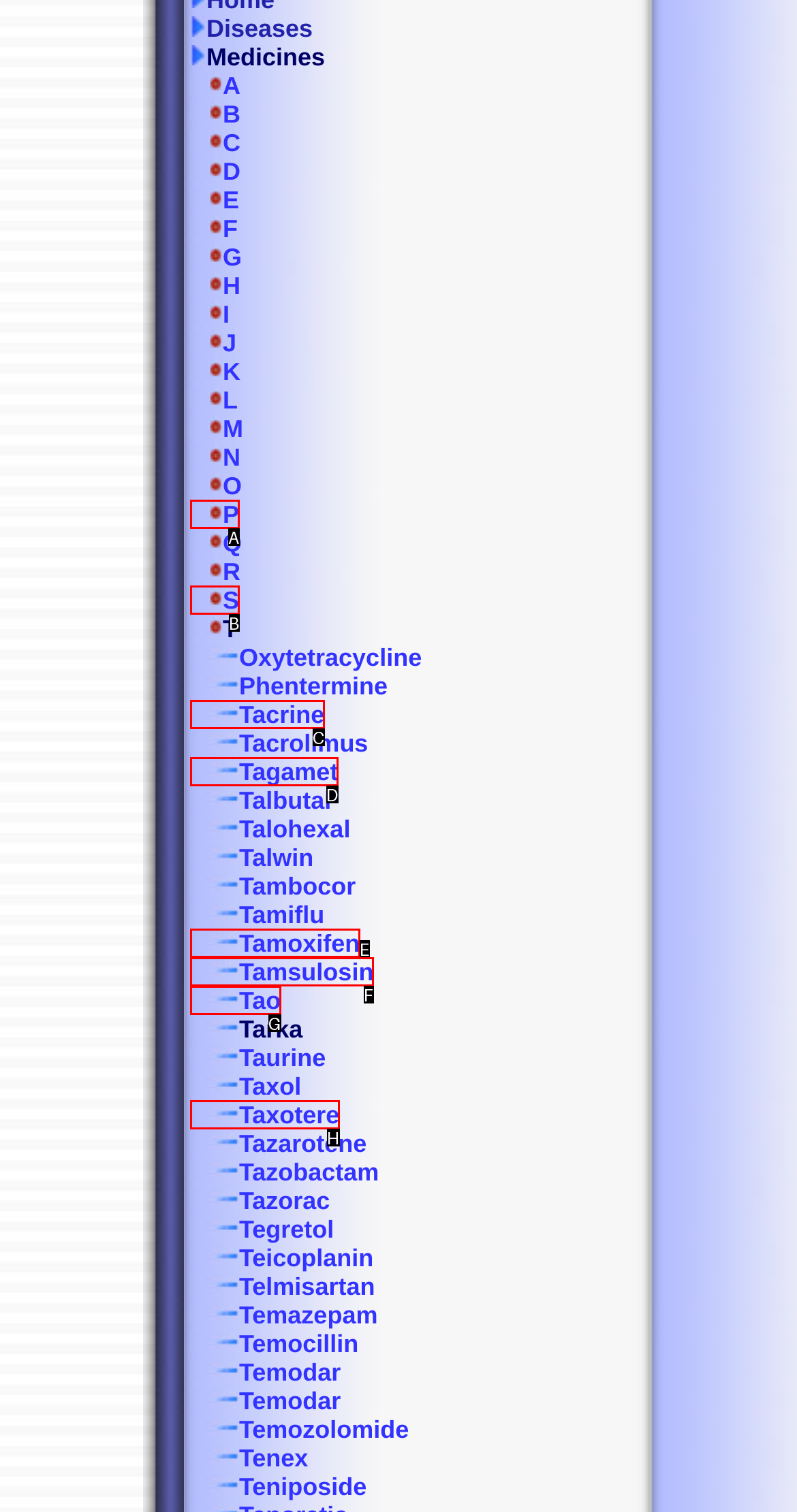From the options presented, which lettered element matches this description: P
Reply solely with the letter of the matching option.

A